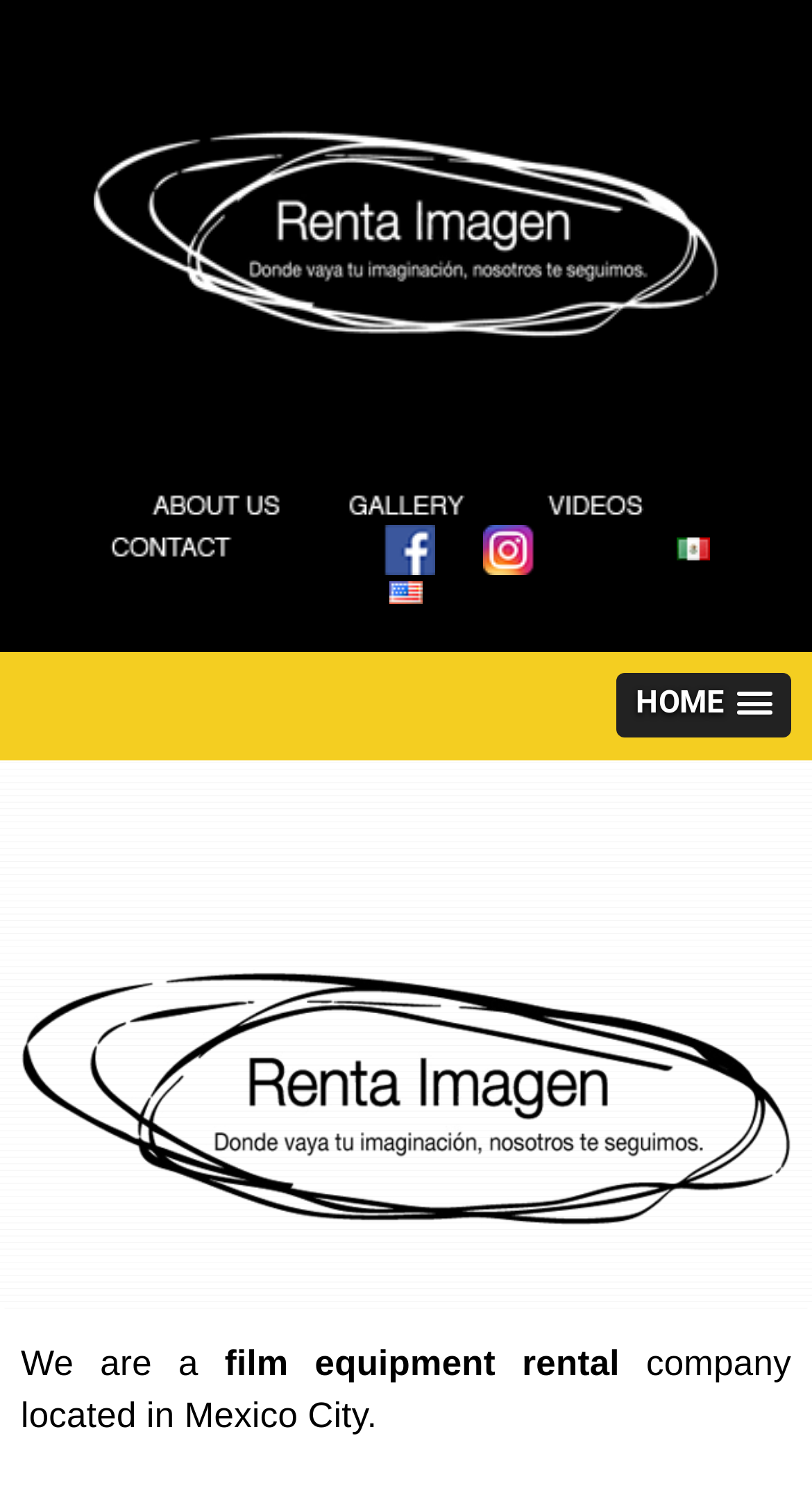Determine the bounding box coordinates for the UI element matching this description: "alt="Español"".

[0.835, 0.352, 0.876, 0.373]